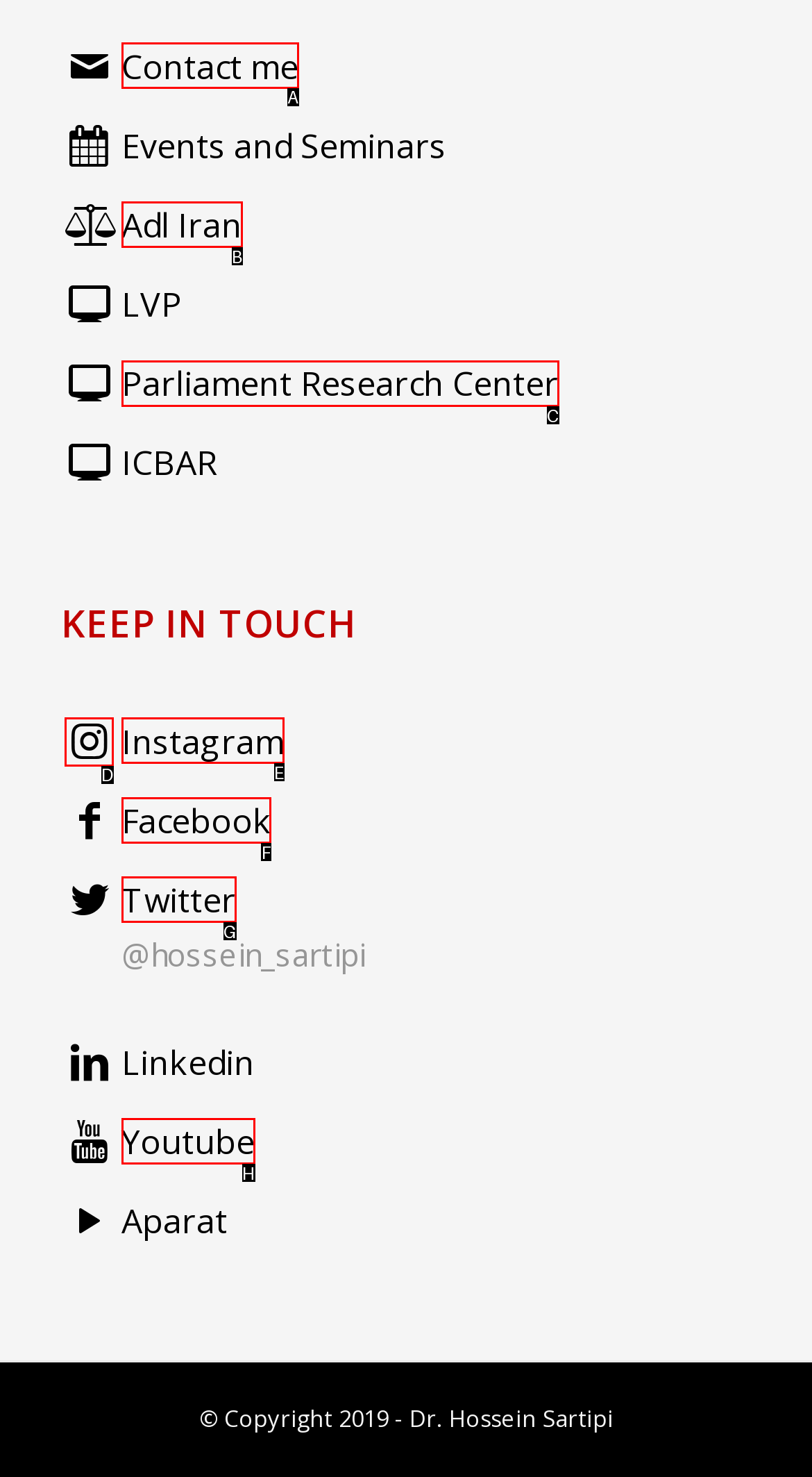Identify the correct UI element to click to follow this instruction: Go to HOME page
Respond with the letter of the appropriate choice from the displayed options.

None